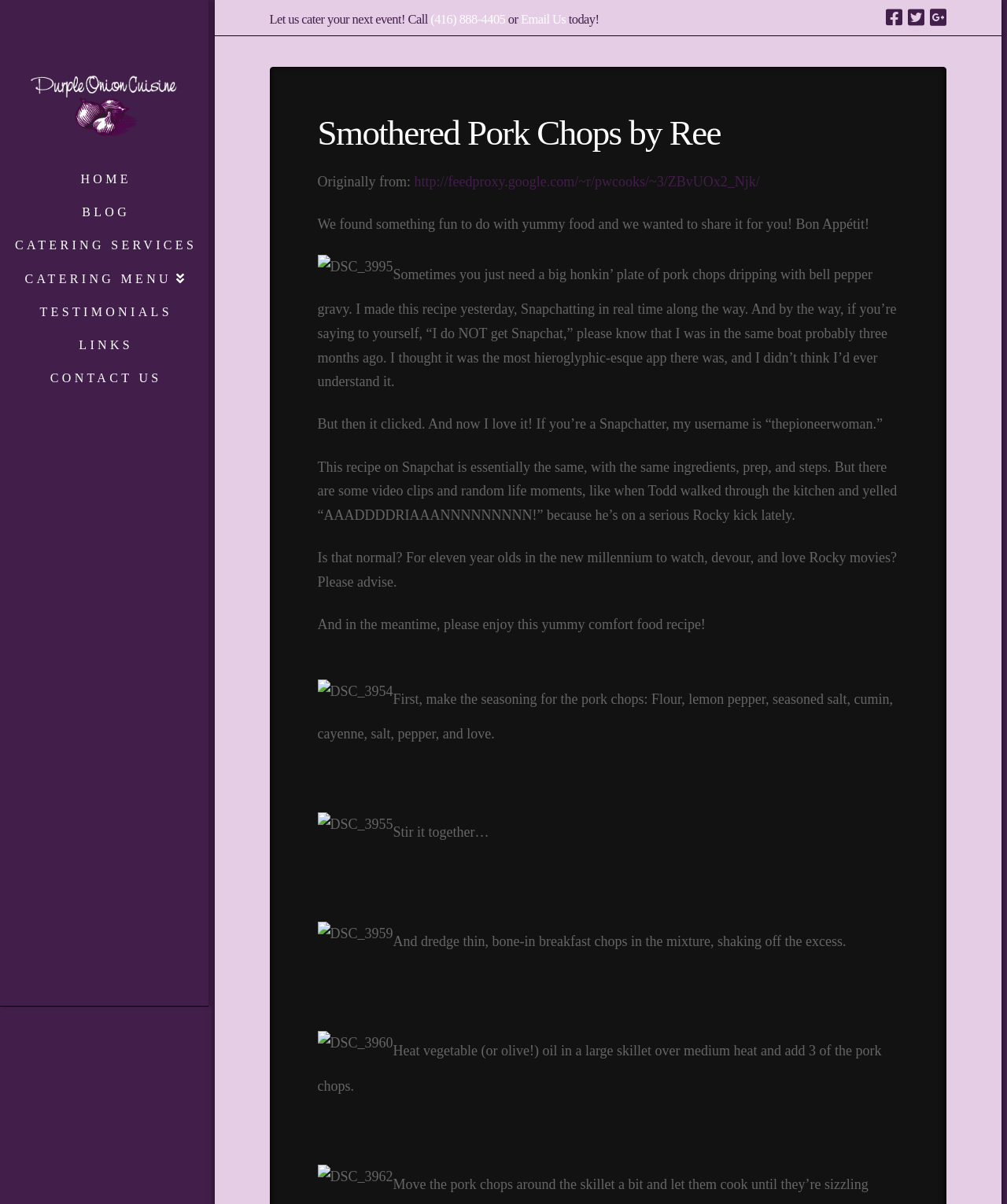Find the bounding box coordinates for the area you need to click to carry out the instruction: "Call the catering service". The coordinates should be four float numbers between 0 and 1, indicated as [left, top, right, bottom].

[0.268, 0.01, 0.428, 0.022]